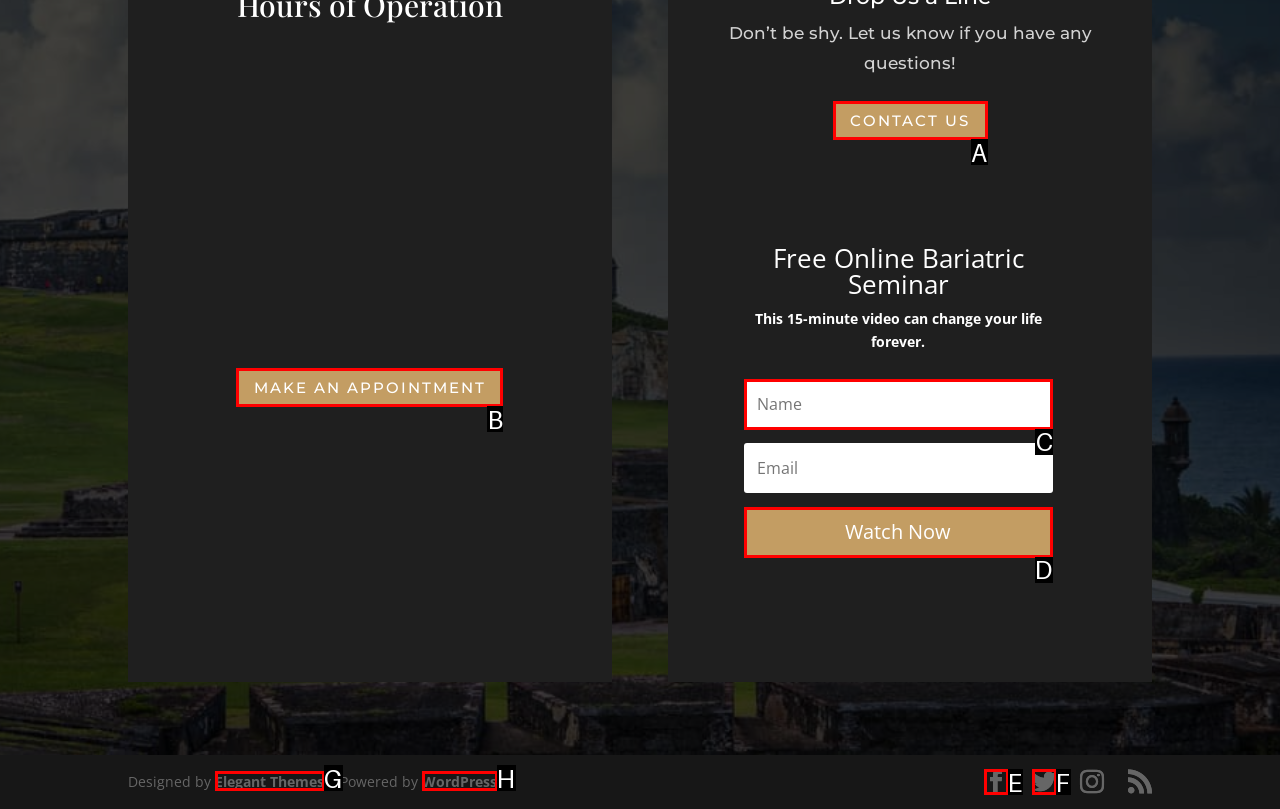Find the HTML element to click in order to complete this task: Watch the free online bariatric seminar
Answer with the letter of the correct option.

D